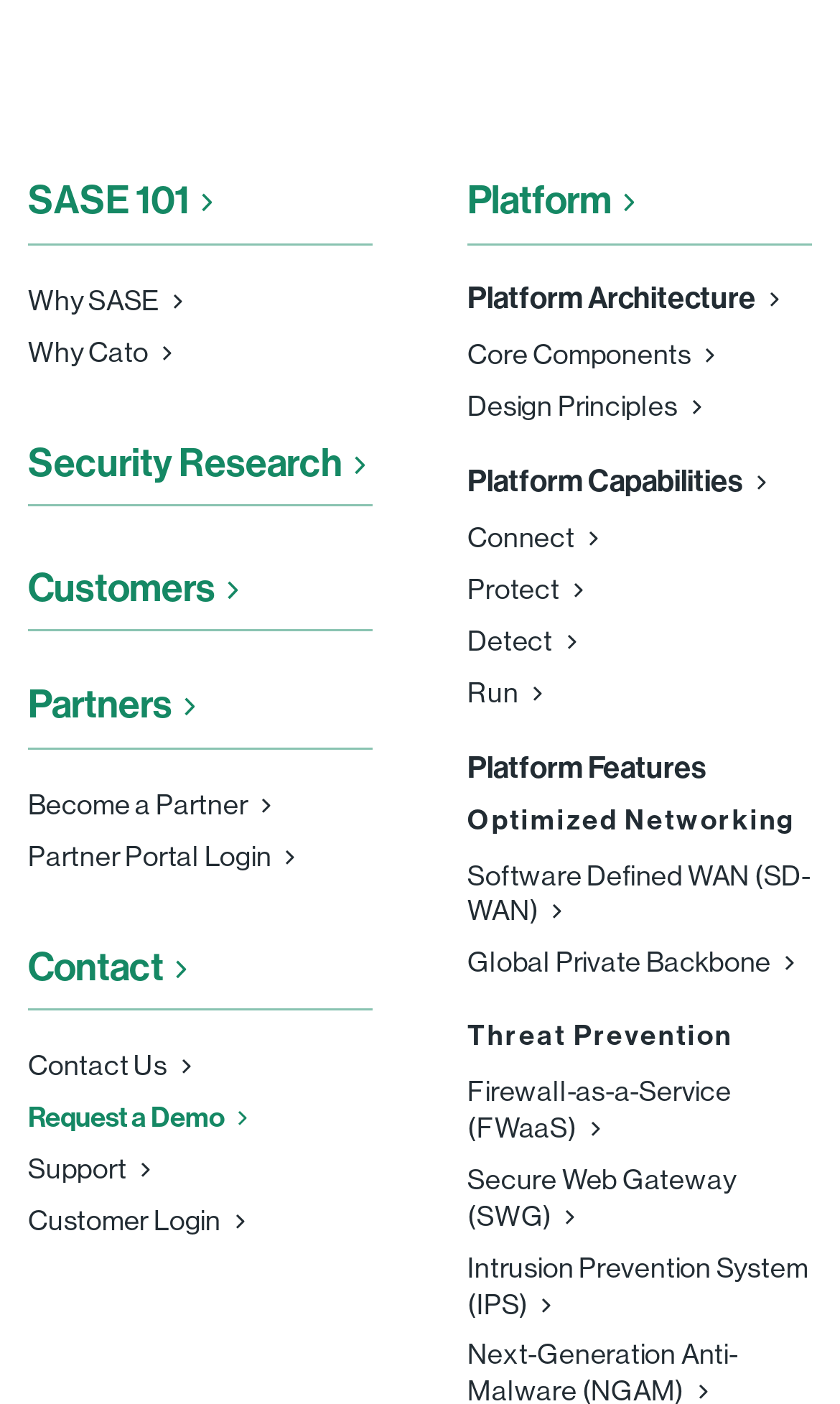Can you find the bounding box coordinates of the area I should click to execute the following instruction: "View customer testimonials"?

[0.033, 0.397, 0.443, 0.45]